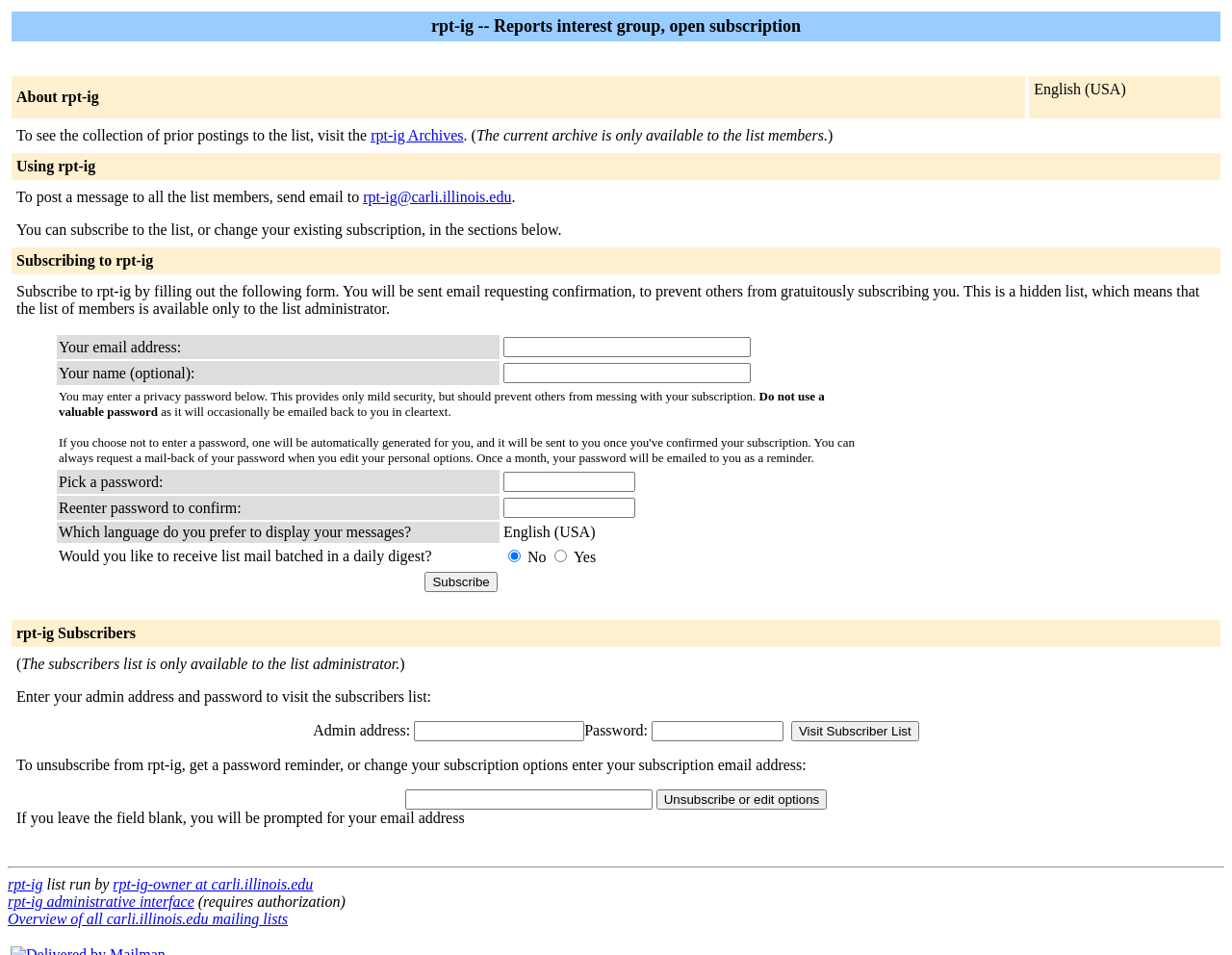Find the bounding box coordinates of the element's region that should be clicked in order to follow the given instruction: "Download Taster Pack". The coordinates should consist of four float numbers between 0 and 1, i.e., [left, top, right, bottom].

None